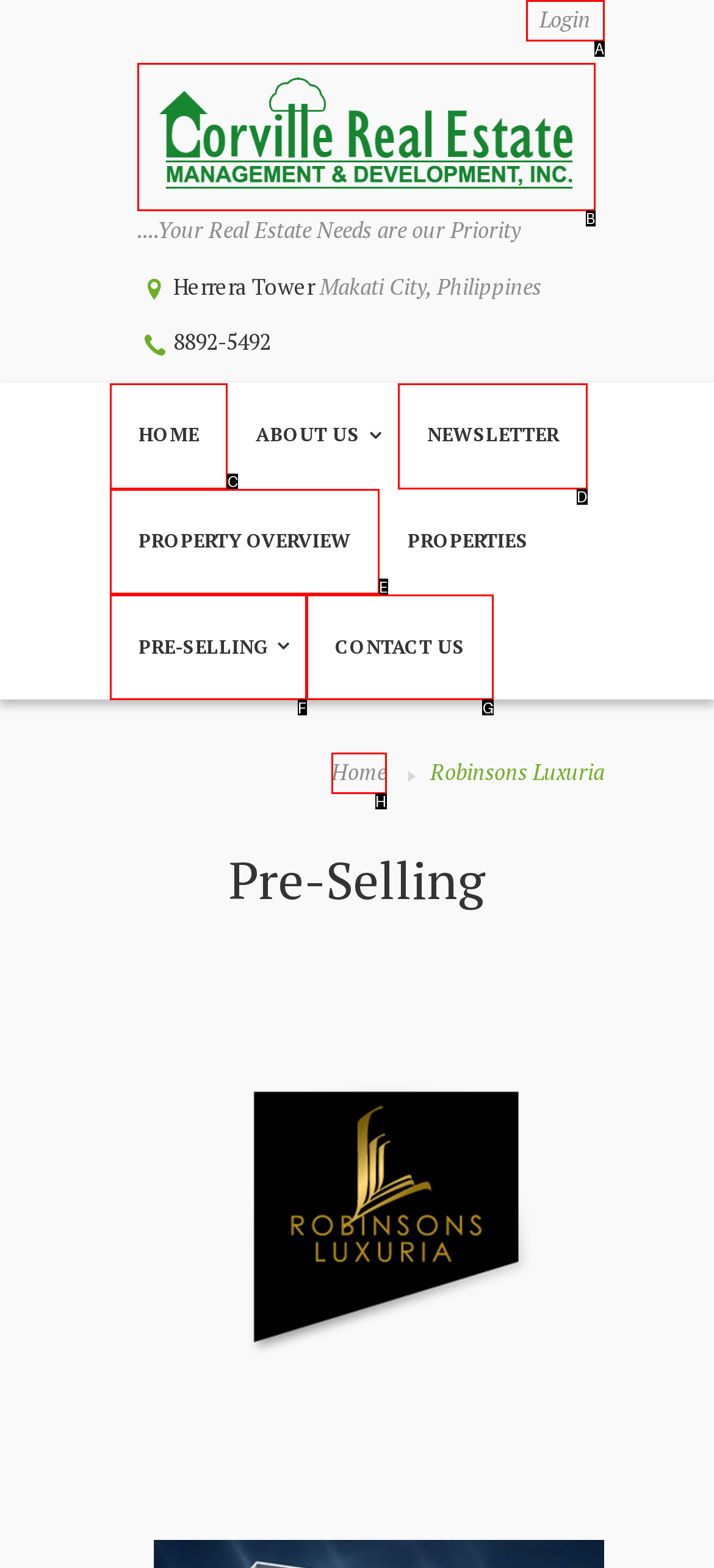Determine the letter of the element I should select to fulfill the following instruction: View Property Overview. Just provide the letter.

E